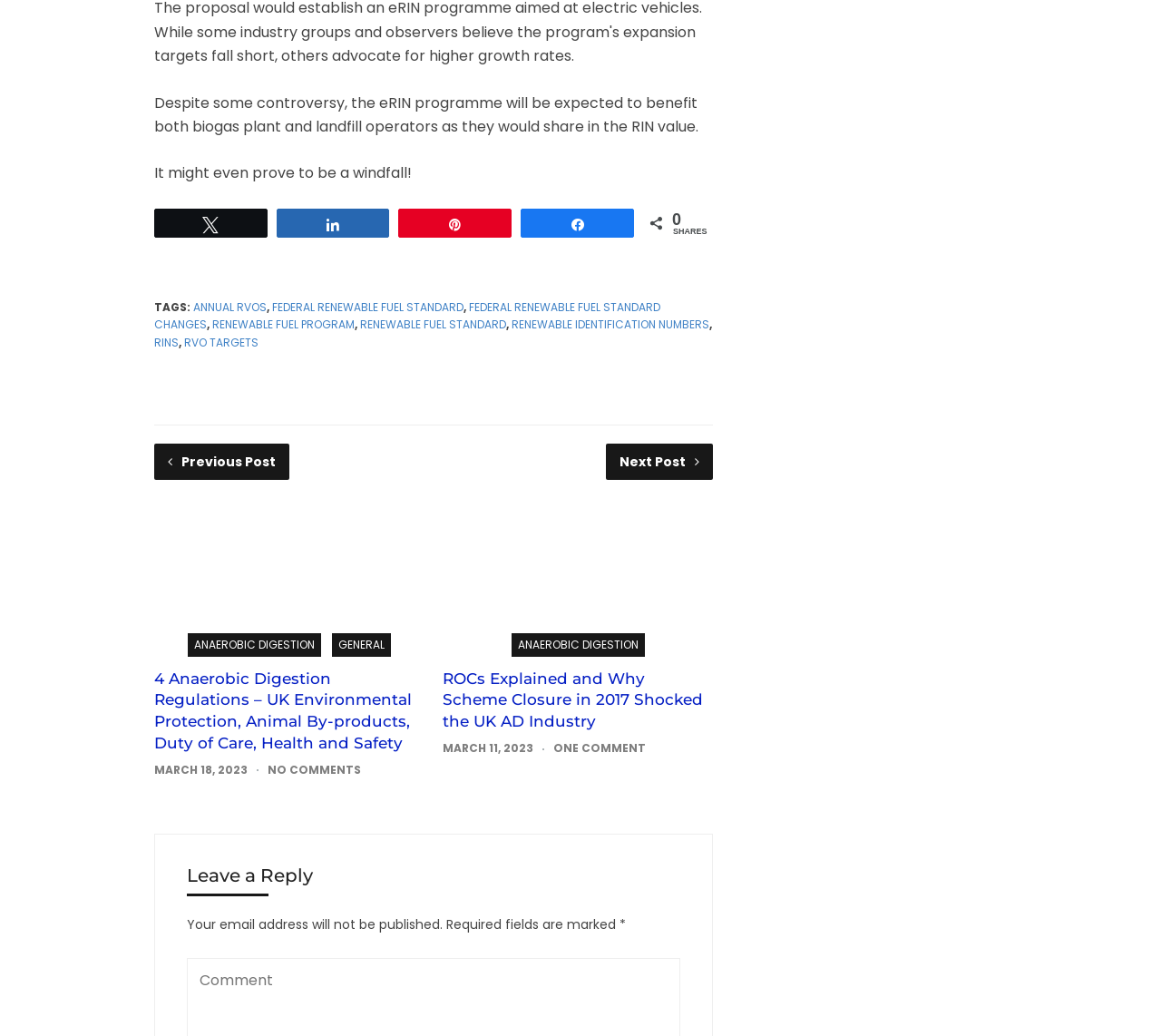Please identify the bounding box coordinates of the element's region that should be clicked to execute the following instruction: "Leave a reply". The bounding box coordinates must be four float numbers between 0 and 1, i.e., [left, top, right, bottom].

[0.161, 0.836, 0.586, 0.865]